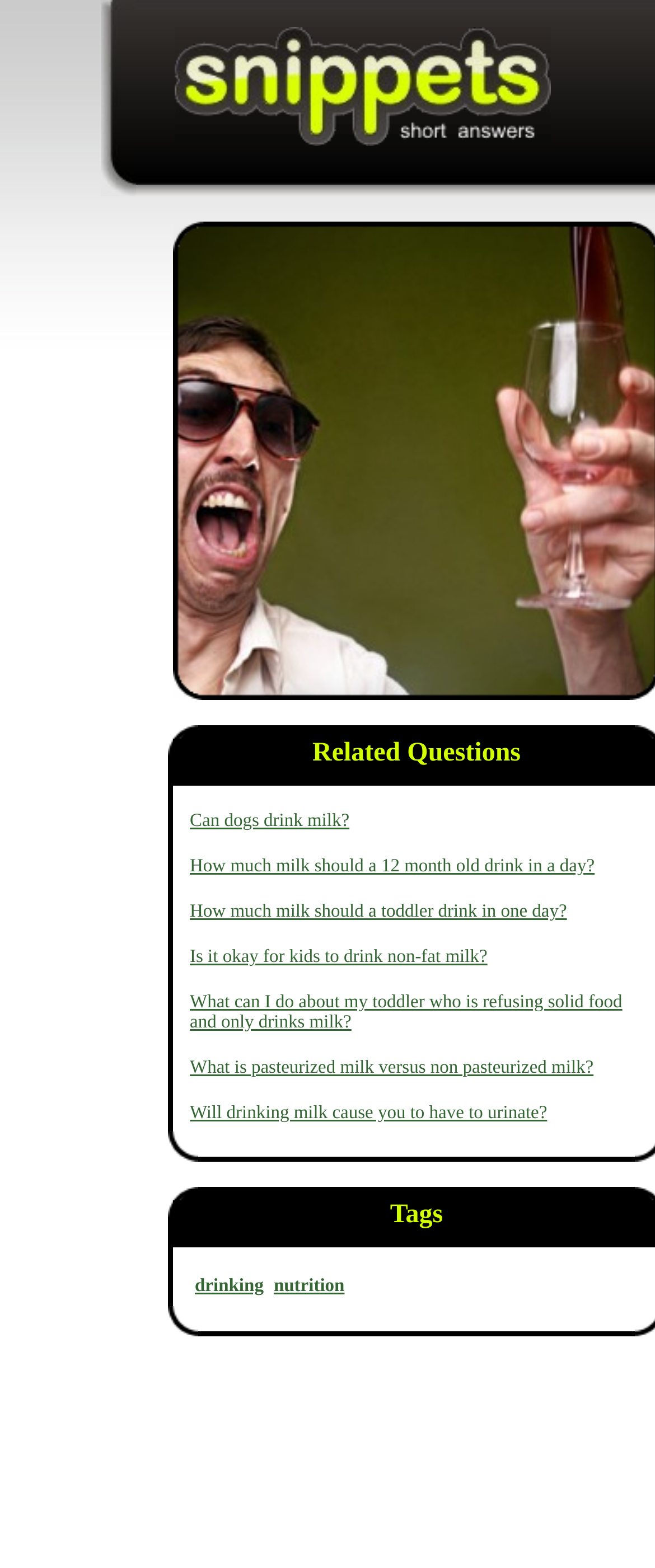Determine the bounding box coordinates of the region that needs to be clicked to achieve the task: "Read about the benefits of pasteurized milk".

[0.29, 0.675, 0.906, 0.687]